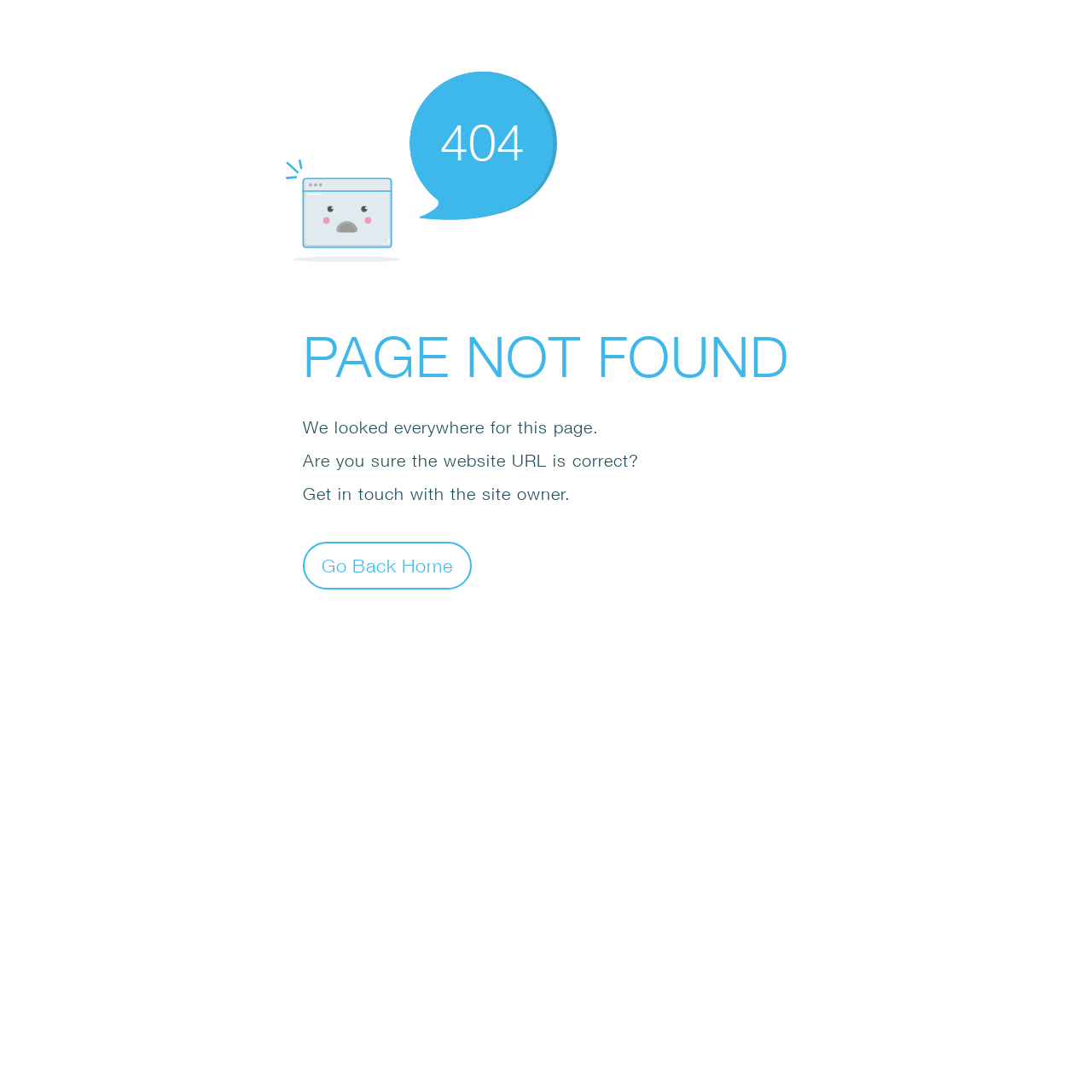What is the error code displayed?
Could you answer the question in a detailed manner, providing as much information as possible?

The error code is displayed as a static text '404' within the SvgRoot element, which is a prominent element on the webpage, indicating that the webpage is displaying an error message.